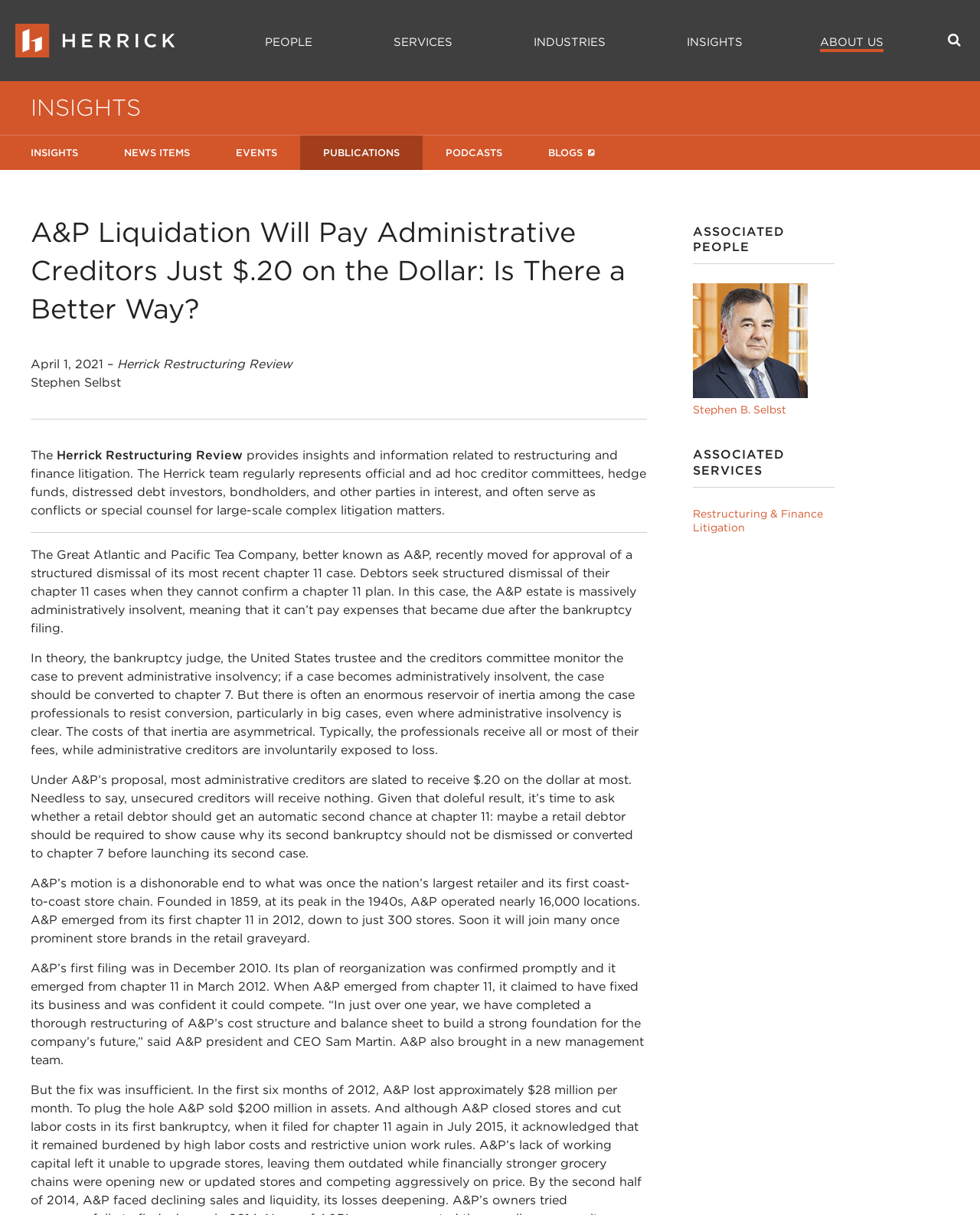Please provide a one-word or phrase answer to the question: 
What is the percentage of payment that administrative creditors will receive?

20 cents on the dollar